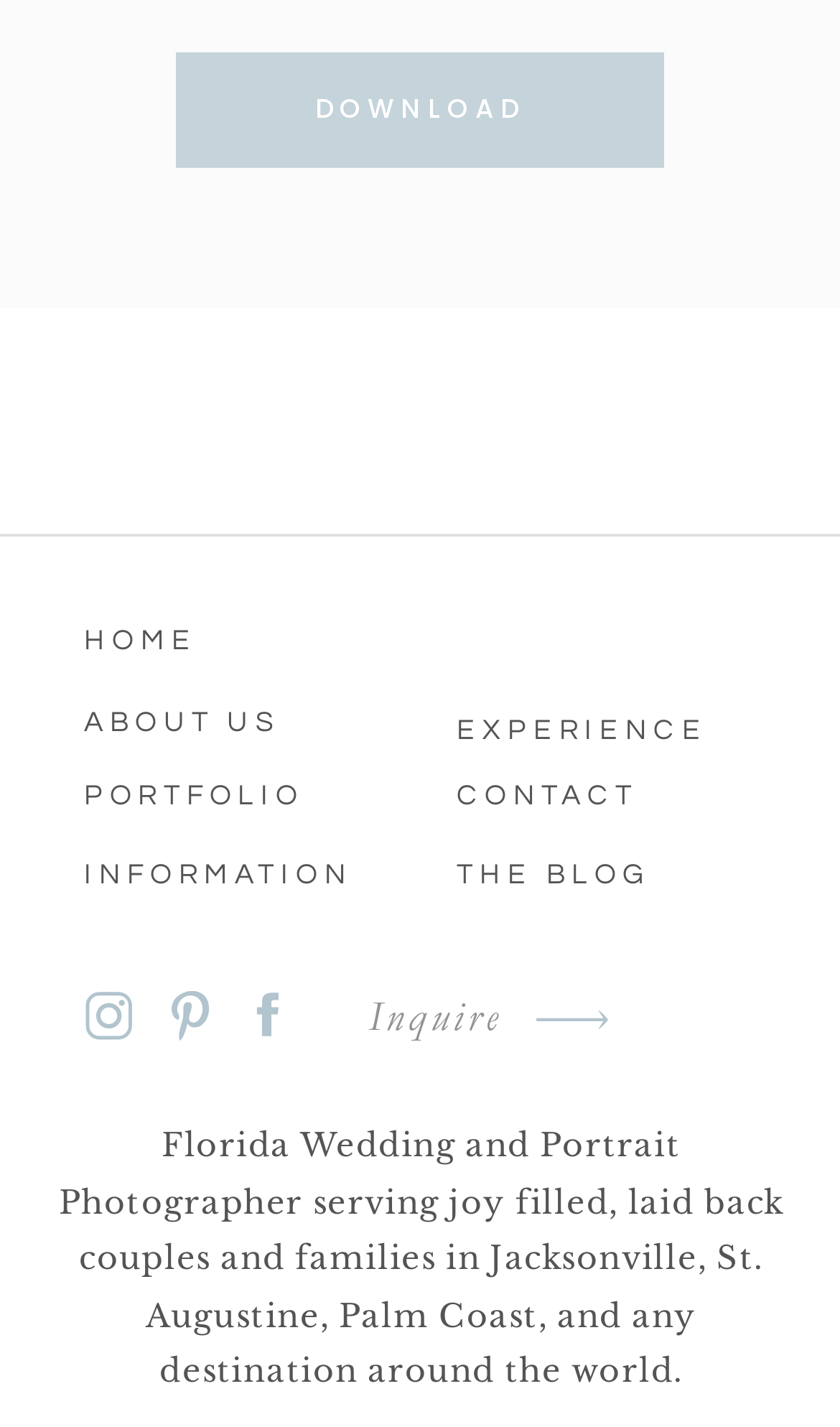How many social media links are there?
Please describe in detail the information shown in the image to answer the question.

I looked for links with images and found three social media links with no text, each containing an image. These links are likely to be social media profiles.